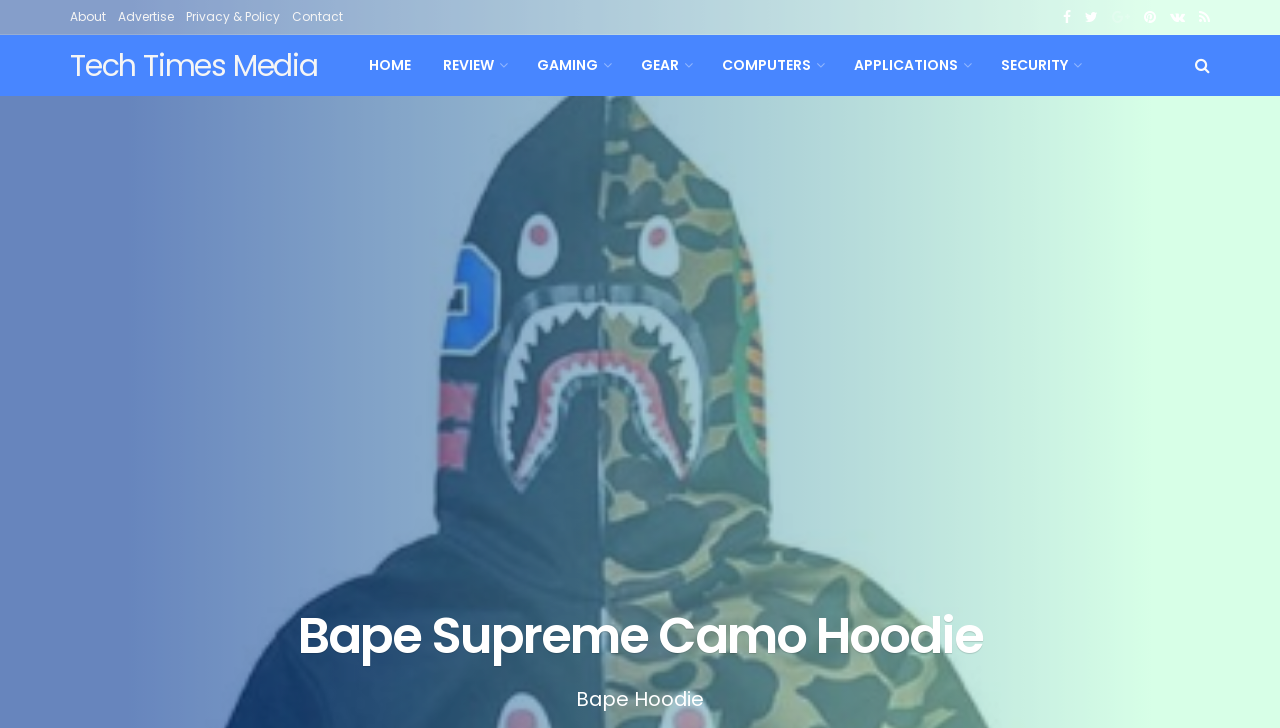What is the last link in the top navigation bar?
Analyze the screenshot and provide a detailed answer to the question.

I looked at the top navigation bar and found that the last link is 'SECURITY' with a bounding box coordinate of [0.769, 0.048, 0.855, 0.132].